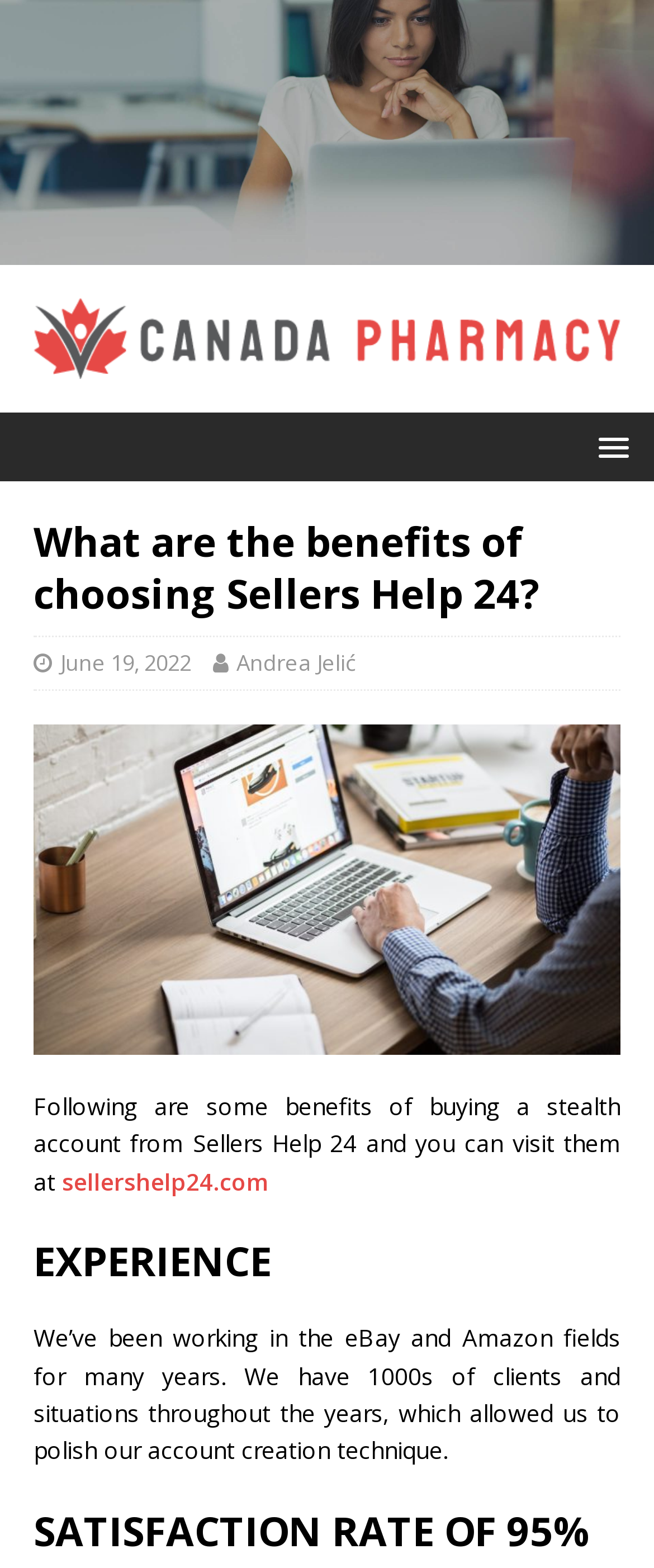Write an exhaustive caption that covers the webpage's main aspects.

The webpage is about the benefits of choosing Sellers Help 24, a service related to Amazon Seller accounts. At the top, there is a logo of "Buy Canada Pharmacy" accompanied by a link to the same. Below this, there is another instance of the "Buy Canada Pharmacy" link and image, slightly indented.

To the right of these elements, there is a menu link with a popup. Below this menu, there is a header section that contains a heading "What are the benefits of choosing Sellers Help 24?" followed by two links, one indicating the date "June 19, 2022" and another with the author's name "Andrea Jelić".

Below the header section, there is a figure containing an image related to "Where to get an Amazon Seller account?". Following this image, there is a paragraph of text that explains the benefits of buying a stealth account from Sellers Help 24, along with a link to their website.

The webpage then highlights two key points: "EXPERIENCE" and "SATISFACTION RATE OF 95%". The "EXPERIENCE" section describes the company's background and expertise in creating Amazon Seller accounts, while the "SATISFACTION RATE OF 95%" section likely emphasizes the company's high customer satisfaction rate.